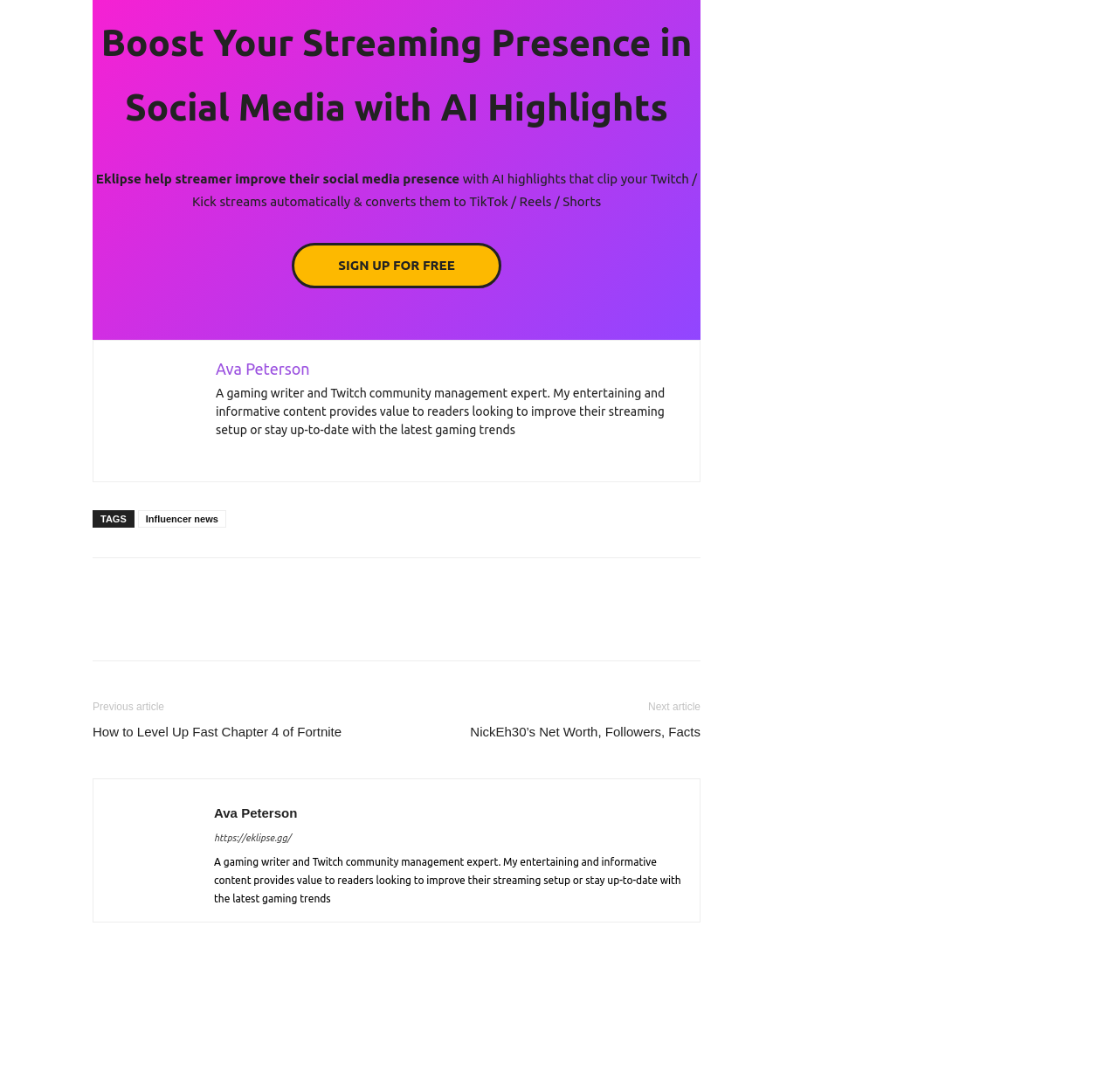Specify the bounding box coordinates of the element's area that should be clicked to execute the given instruction: "Read Ava Peterson's article". The coordinates should be four float numbers between 0 and 1, i.e., [left, top, right, bottom].

[0.193, 0.33, 0.277, 0.346]